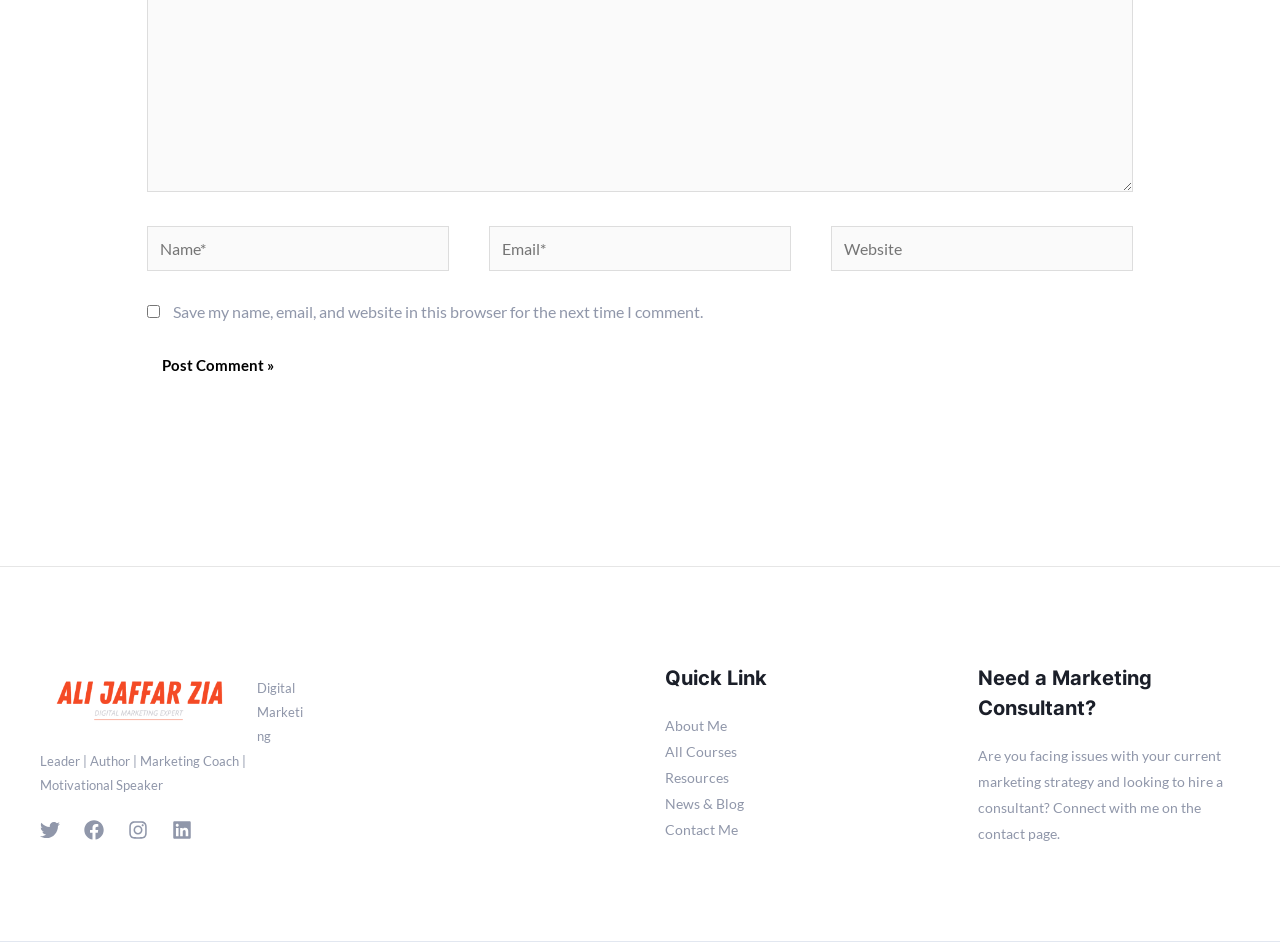Please specify the bounding box coordinates of the clickable region to carry out the following instruction: "Click the post comment button". The coordinates should be four float numbers between 0 and 1, in the format [left, top, right, bottom].

[0.115, 0.36, 0.226, 0.41]